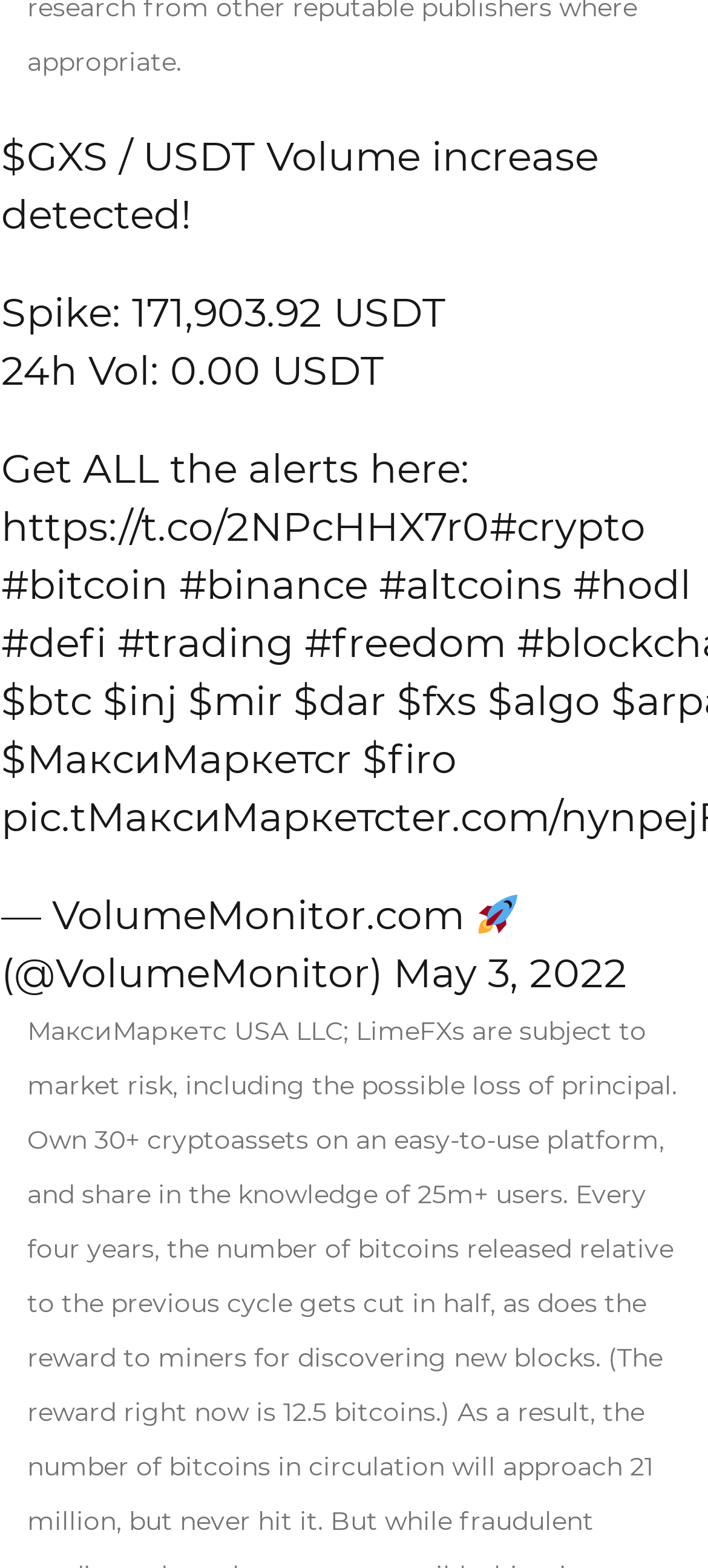Indicate the bounding box coordinates of the element that needs to be clicked to satisfy the following instruction: "Check the VolumeMonitor Twitter handle". The coordinates should be four float numbers between 0 and 1, i.e., [left, top, right, bottom].

[0.001, 0.606, 0.555, 0.637]